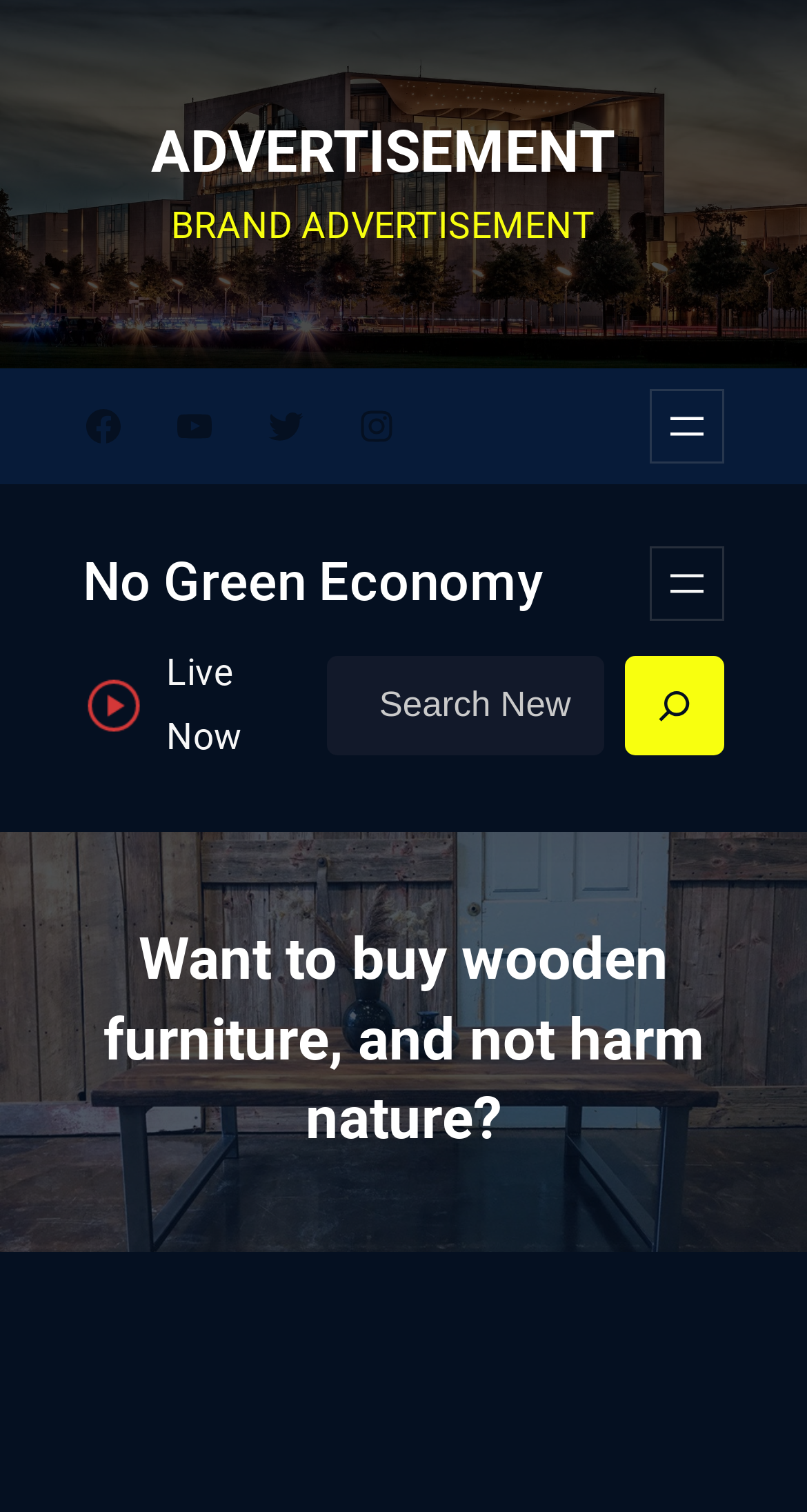What is the text above the search bar?
Using the visual information from the image, give a one-word or short-phrase answer.

Live Now